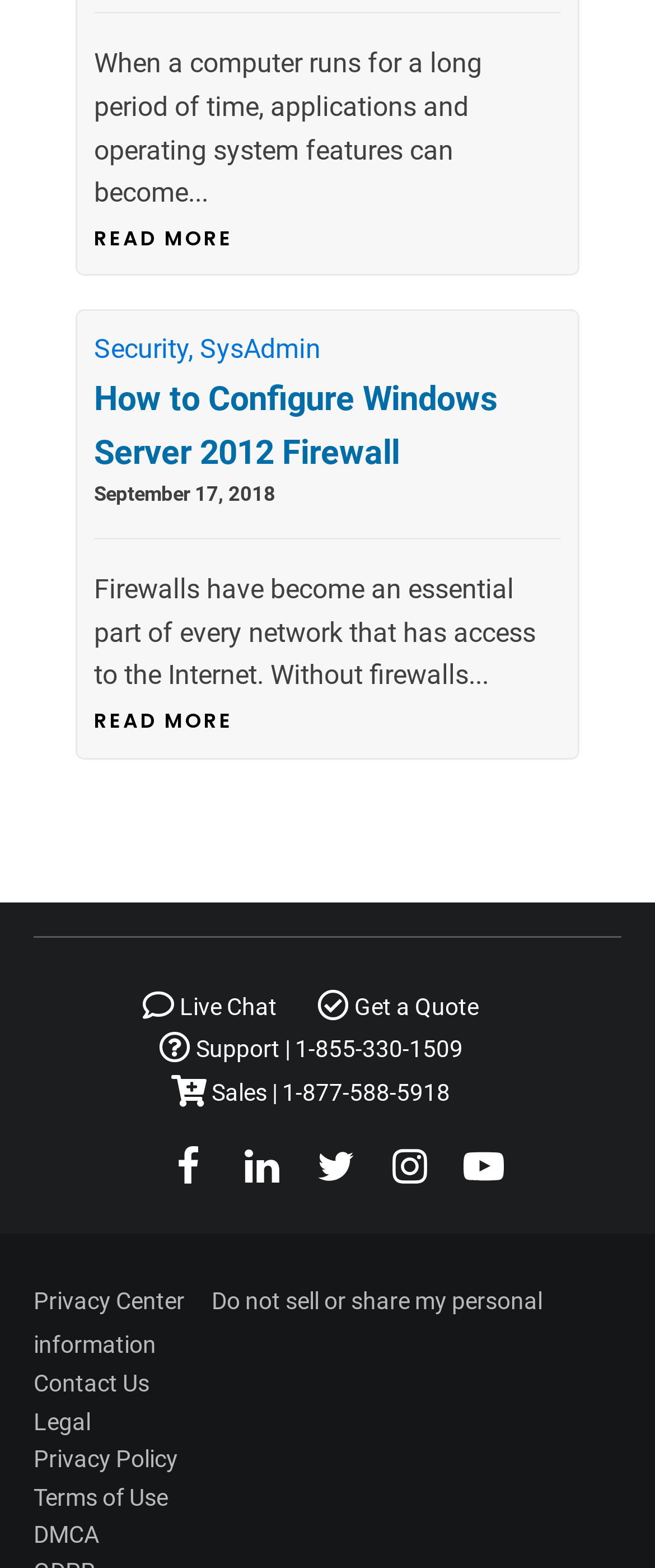Identify the bounding box coordinates for the region to click in order to carry out this instruction: "Start a live chat". Provide the coordinates using four float numbers between 0 and 1, formatted as [left, top, right, bottom].

[0.267, 0.633, 0.423, 0.65]